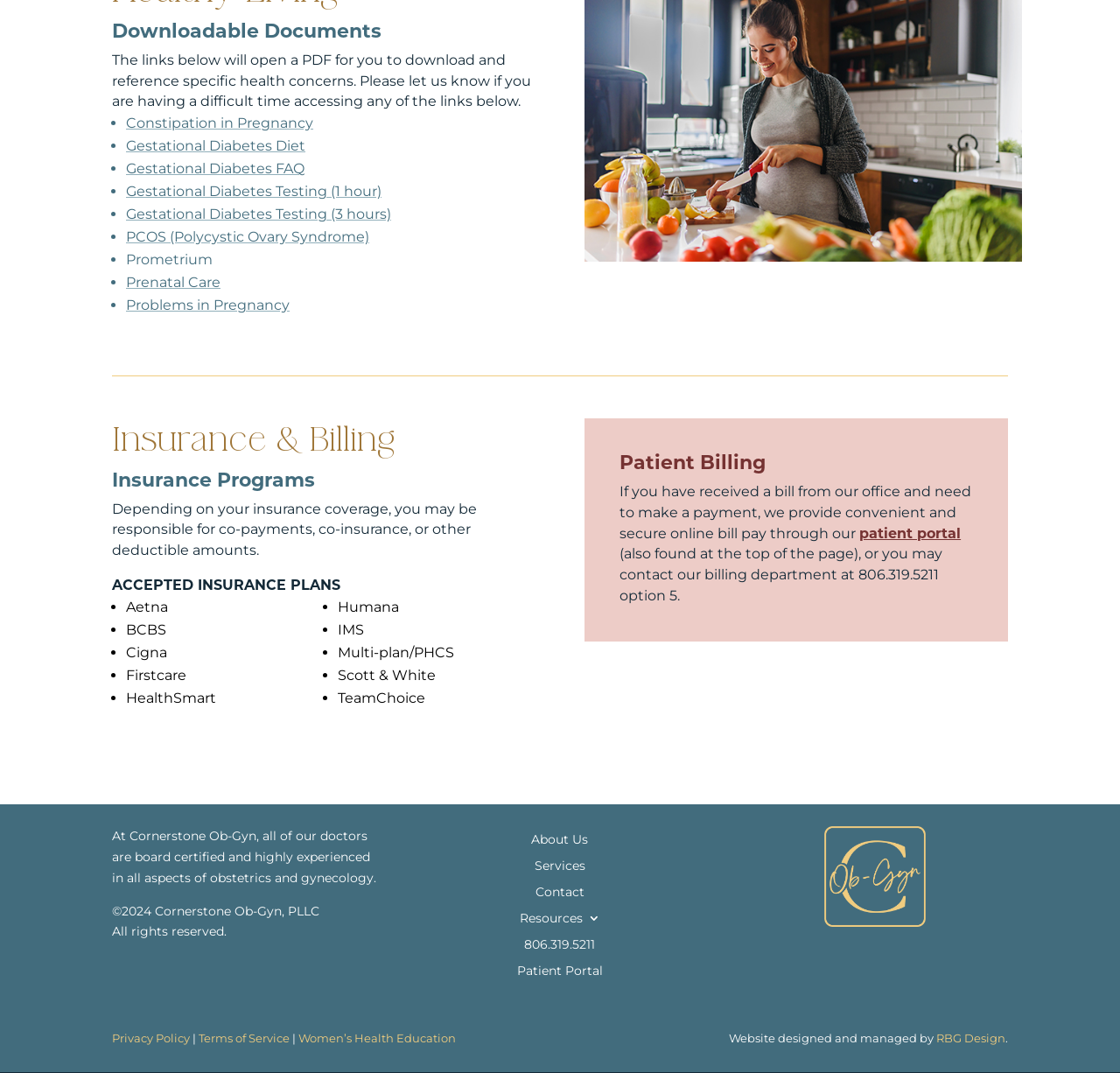What is the phone number for the billing department?
Please provide a comprehensive answer to the question based on the webpage screenshot.

The webpage provides the phone number for the billing department, which is 806.319.5211 option 5, for patients who need to contact them regarding billing inquiries.